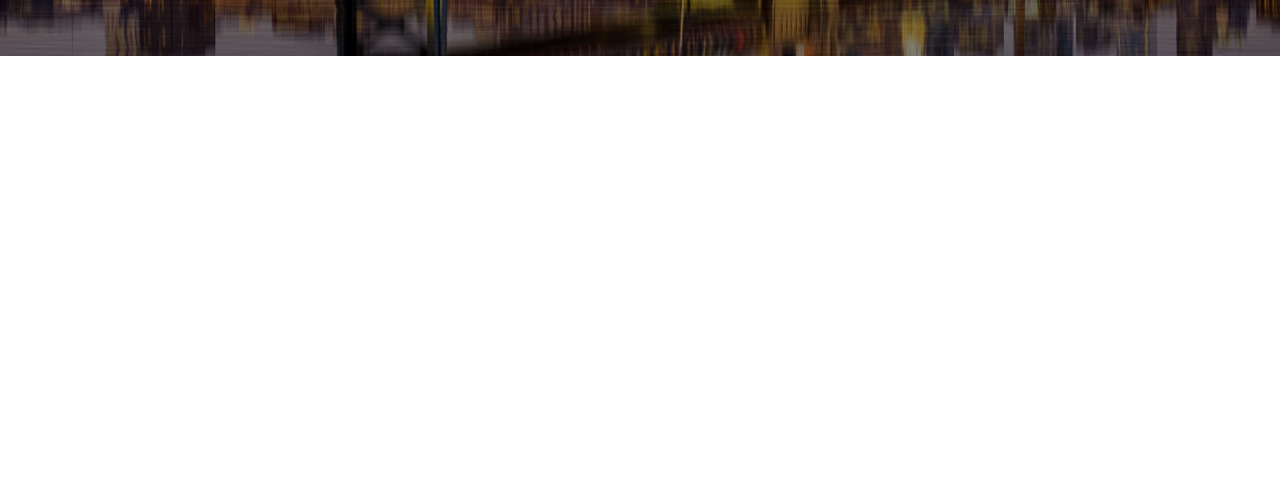Locate the bounding box coordinates of the clickable region necessary to complete the following instruction: "Check the Privacy Policy". Provide the coordinates in the format of four float numbers between 0 and 1, i.e., [left, top, right, bottom].

[0.74, 0.61, 0.813, 0.651]